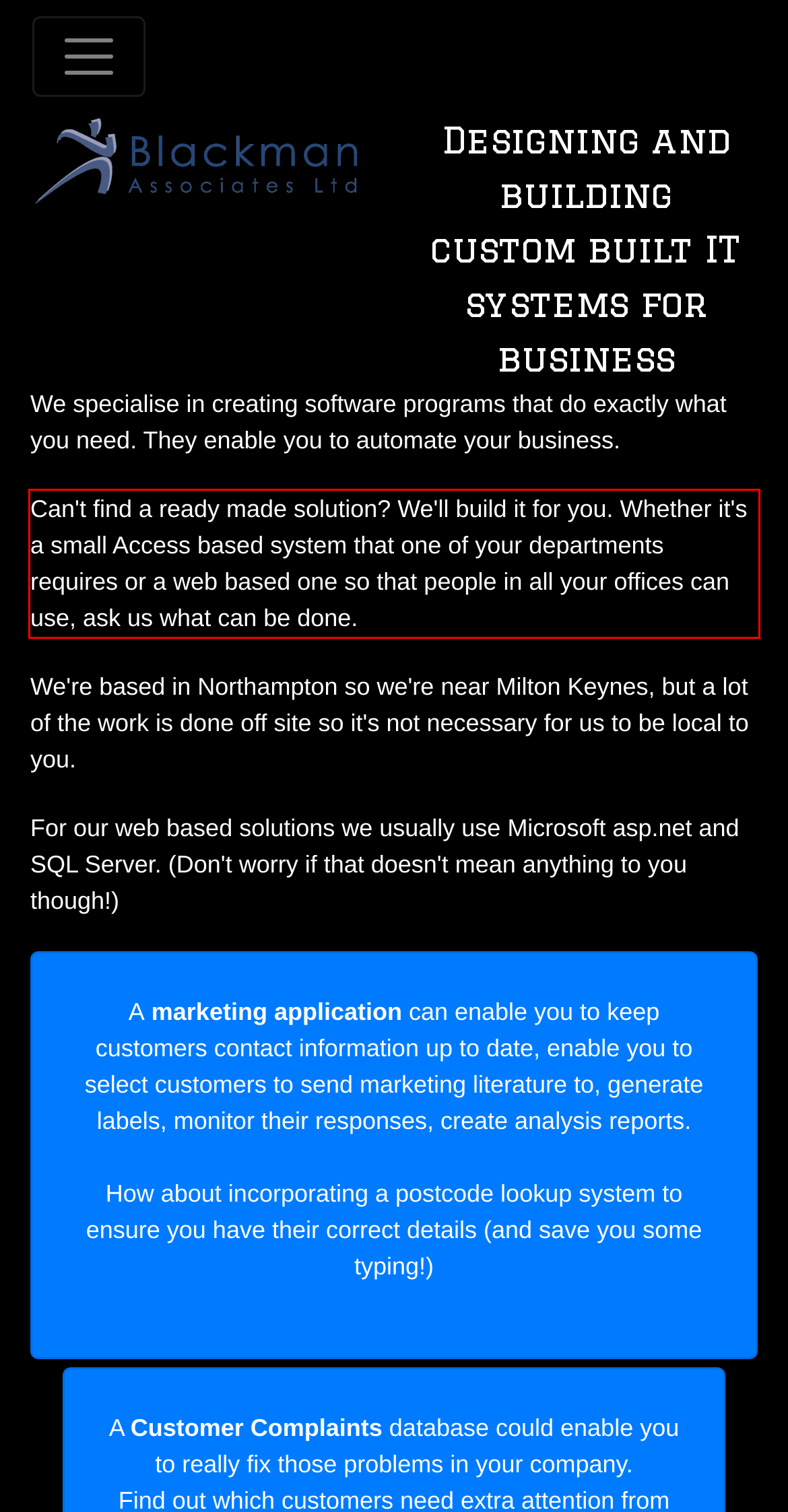Using the provided screenshot, read and generate the text content within the red-bordered area.

Can't find a ready made solution? We'll build it for you. Whether it's a small Access based system that one of your departments requires or a web based one so that people in all your offices can use, ask us what can be done.